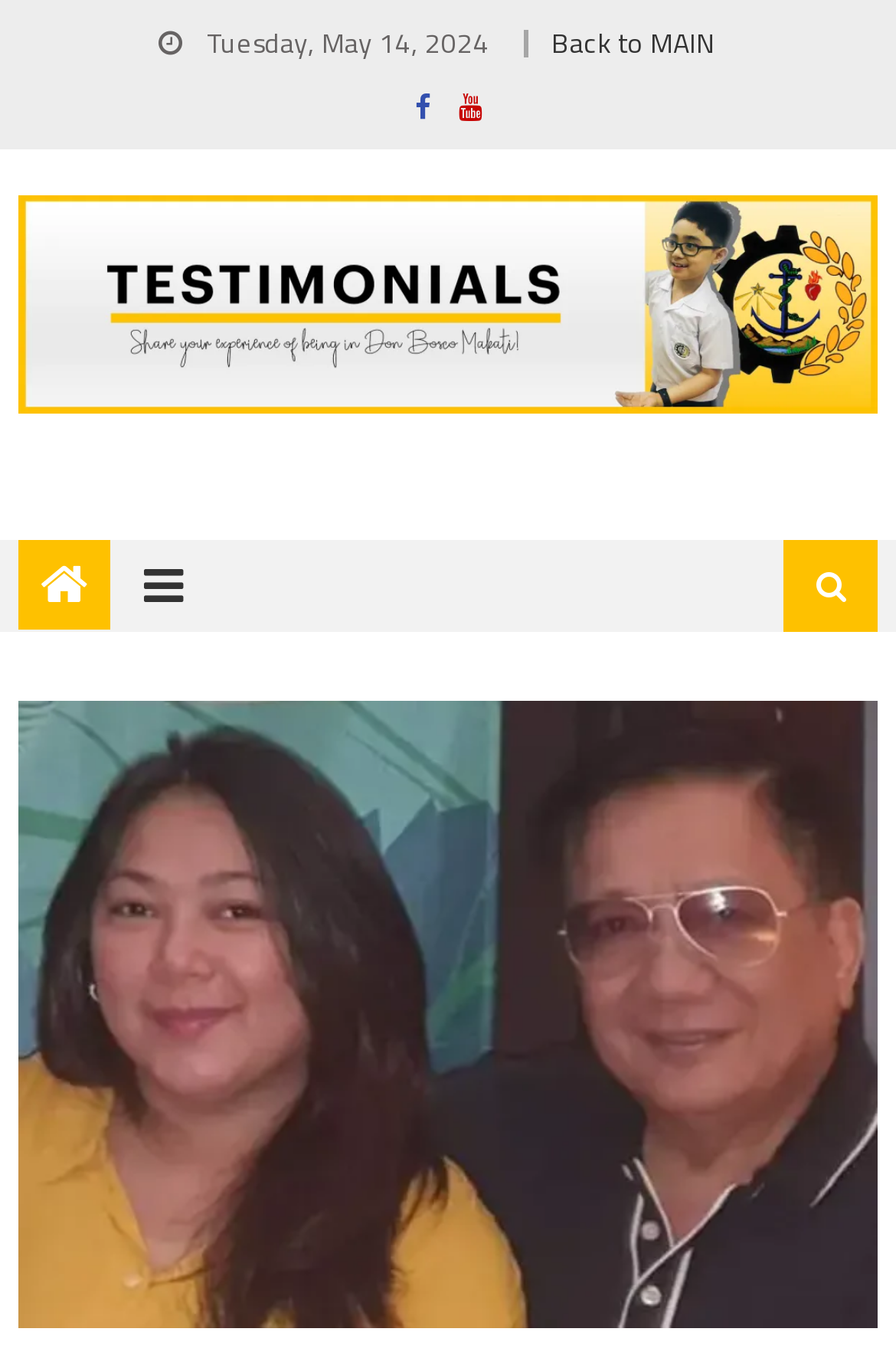Is there a 'Back to MAIN' link on the webpage?
Respond to the question with a single word or phrase according to the image.

Yes